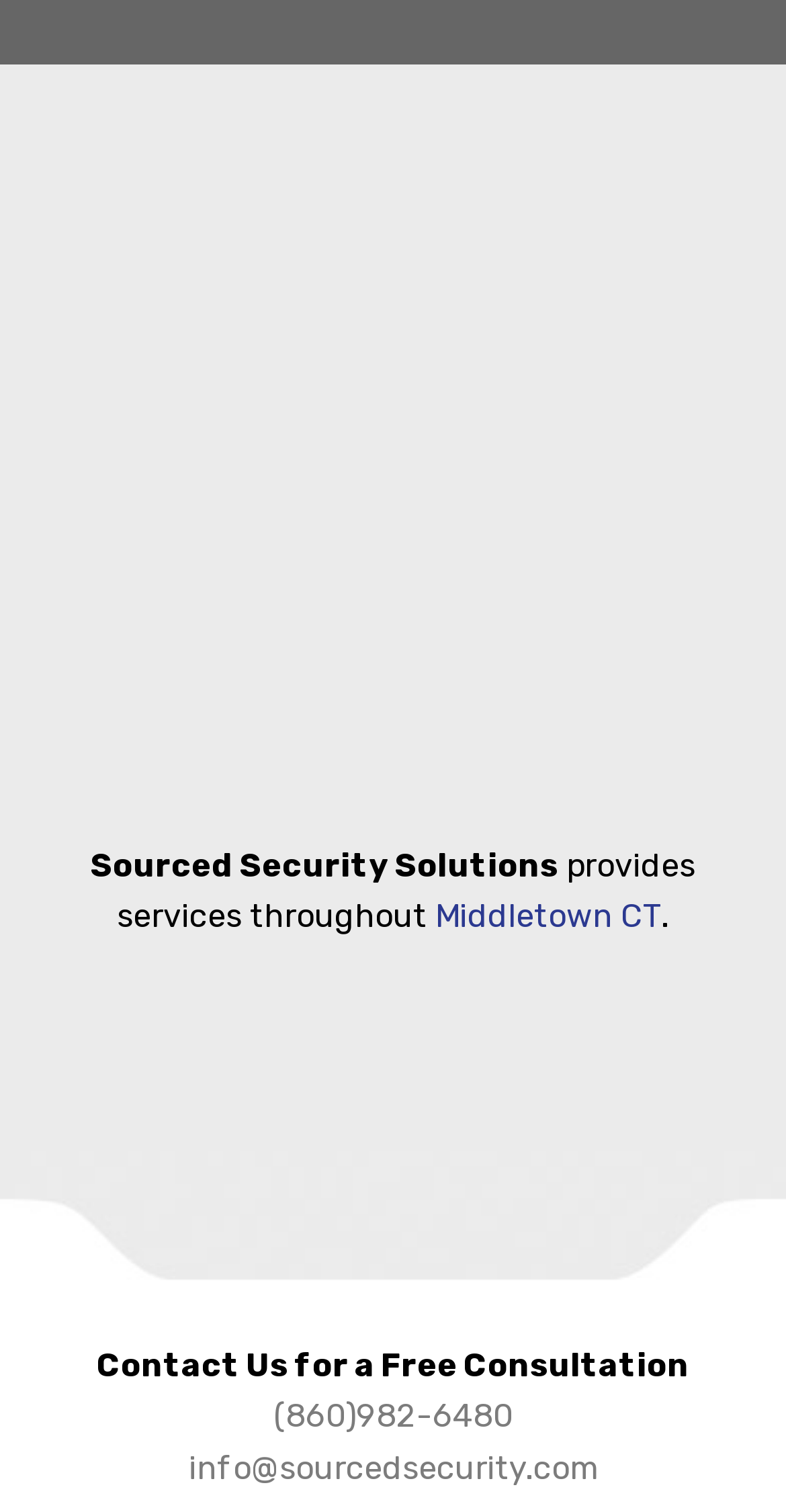Given the element description (860)982-6480, predict the bounding box coordinates for the UI element in the webpage screenshot. The format should be (top-left x, top-left y, bottom-right x, bottom-right y), and the values should be between 0 and 1.

[0.347, 0.924, 0.653, 0.949]